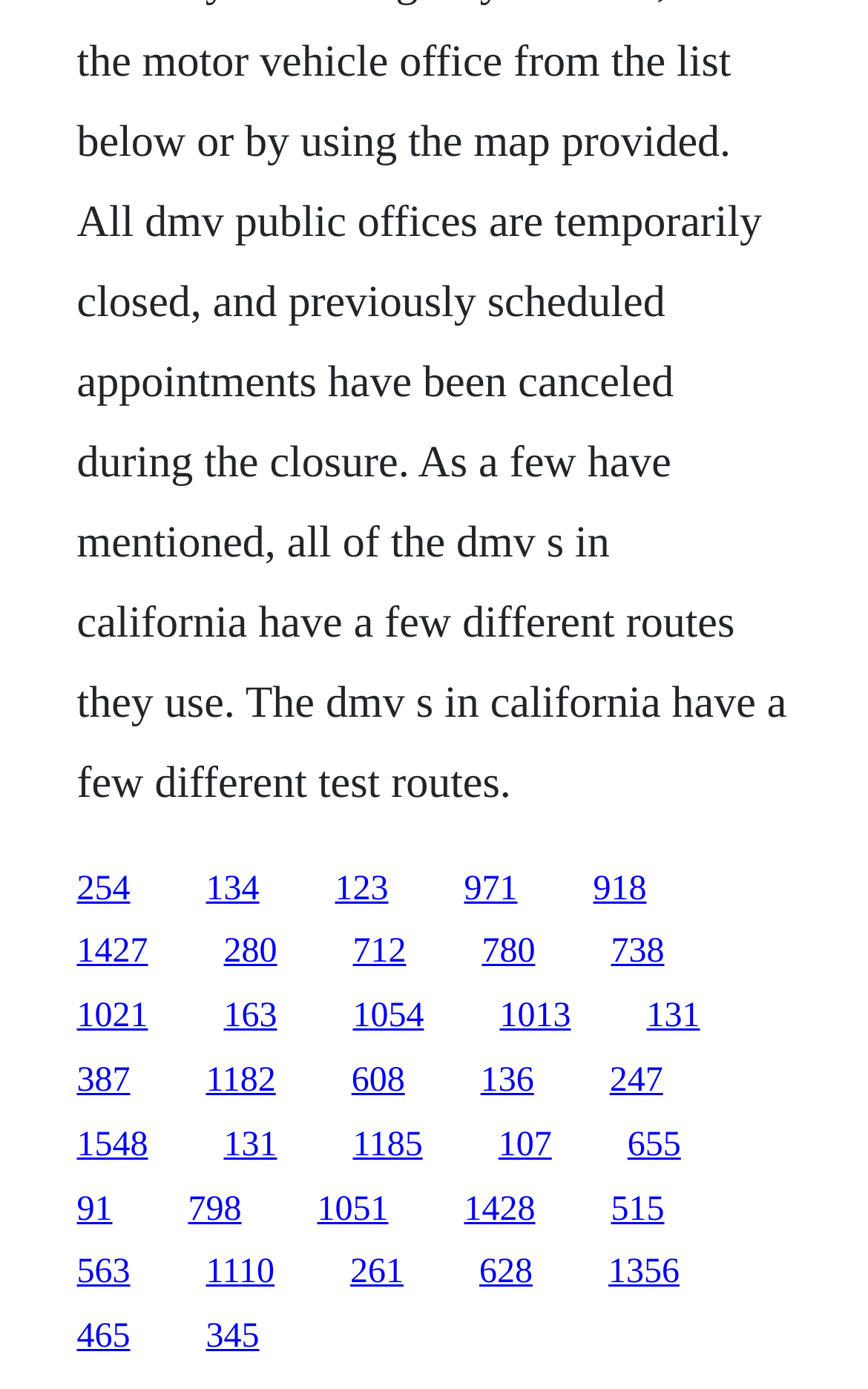Provide the bounding box coordinates for the area that should be clicked to complete the instruction: "follow the seventh link".

[0.088, 0.718, 0.171, 0.745]